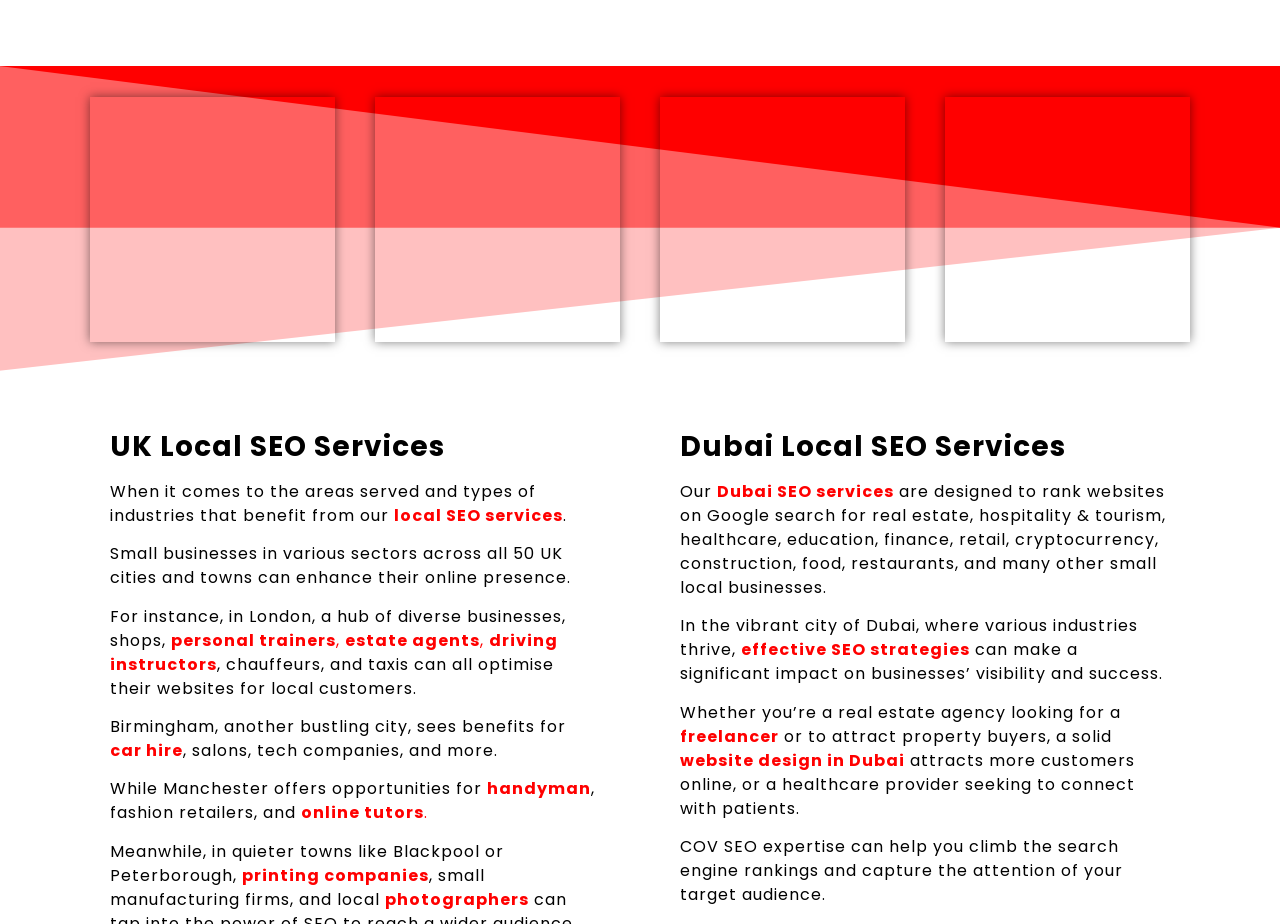In which cities are local SEO services mentioned?
Using the image, respond with a single word or phrase.

London, Birmingham, Manchester, Blackpool, Peterborough, Dubai